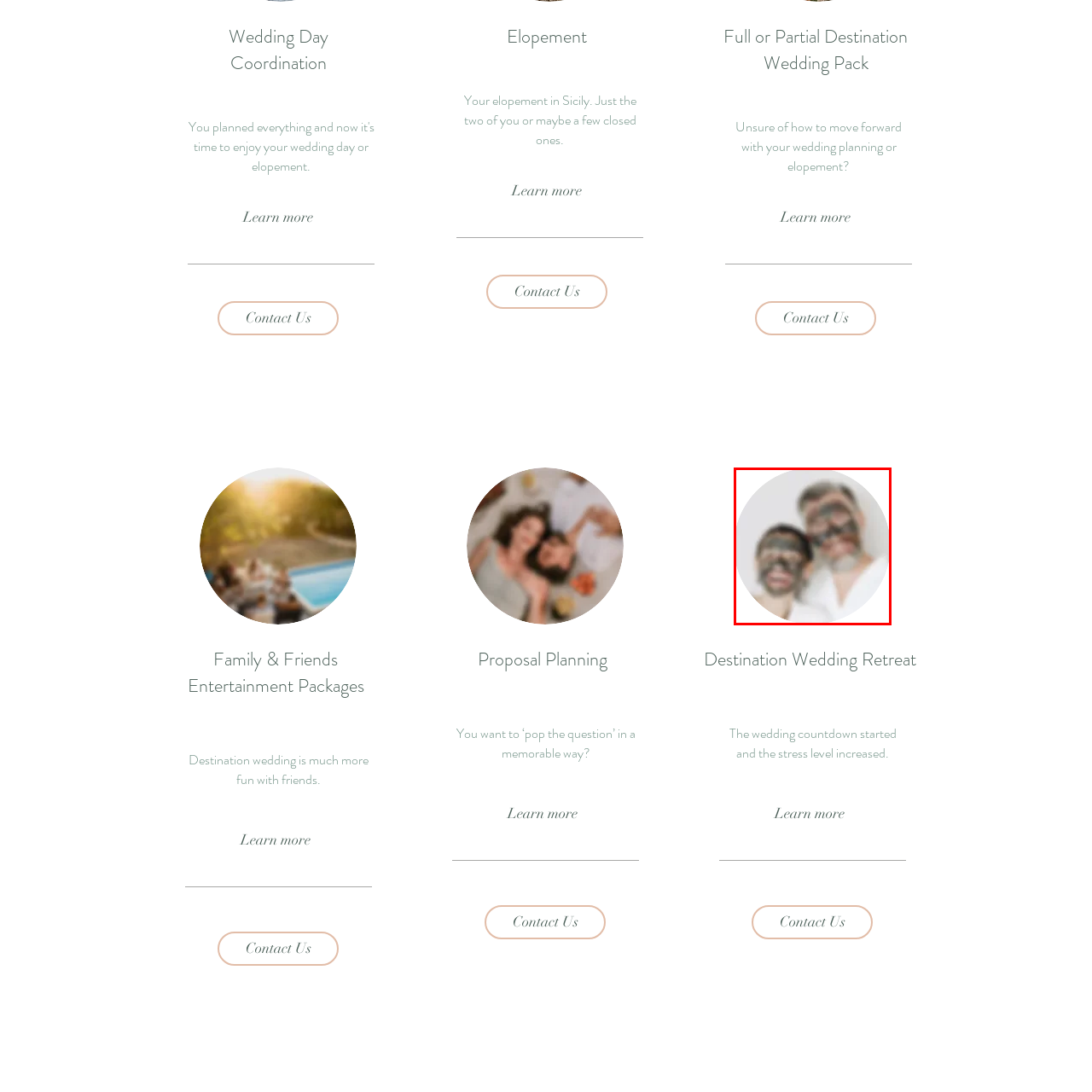What color is their attire?
Look closely at the portion of the image highlighted by the red bounding box and provide a comprehensive answer to the question.

The caption describes their clothing as casual and white, which enhances the relaxed atmosphere of the setting and adds to the overall warm and intimate quality of the image.